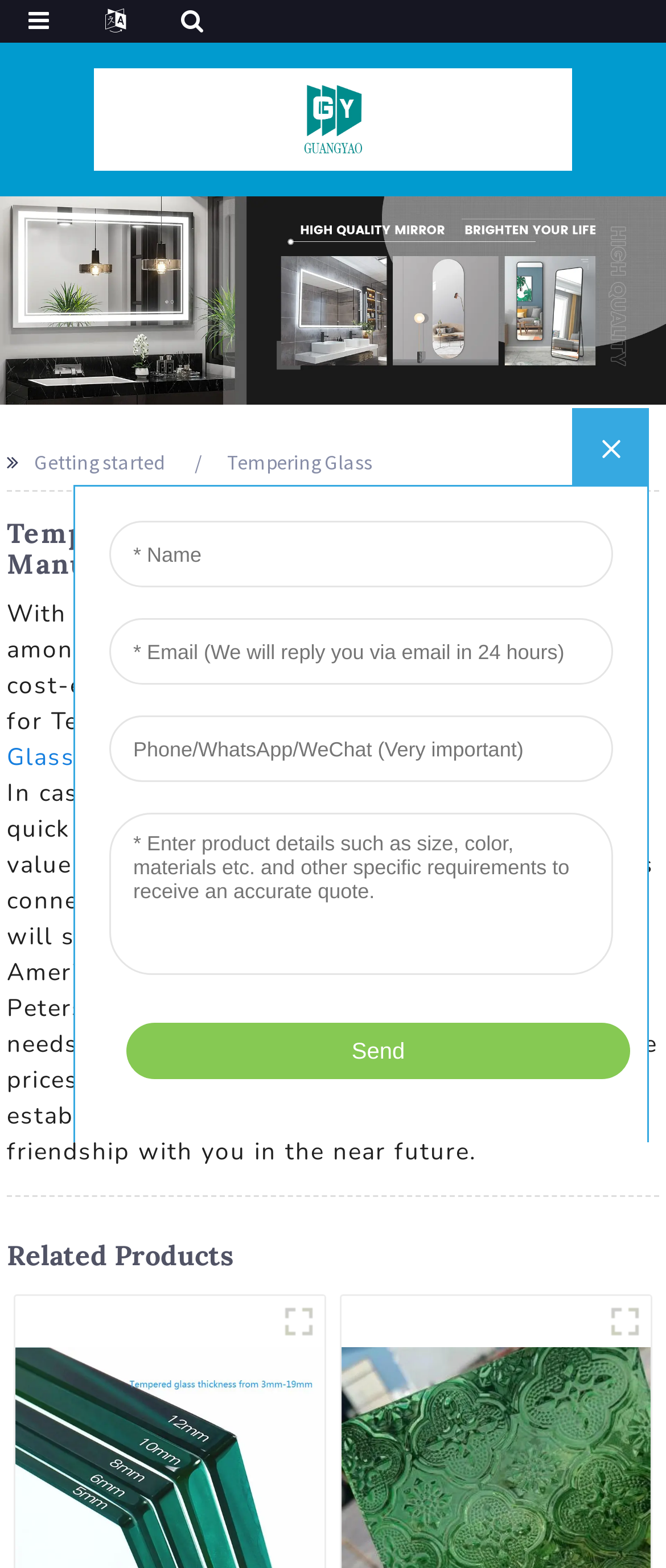What is the main product of this company?
Please provide a single word or phrase based on the screenshot.

Tempering Glass